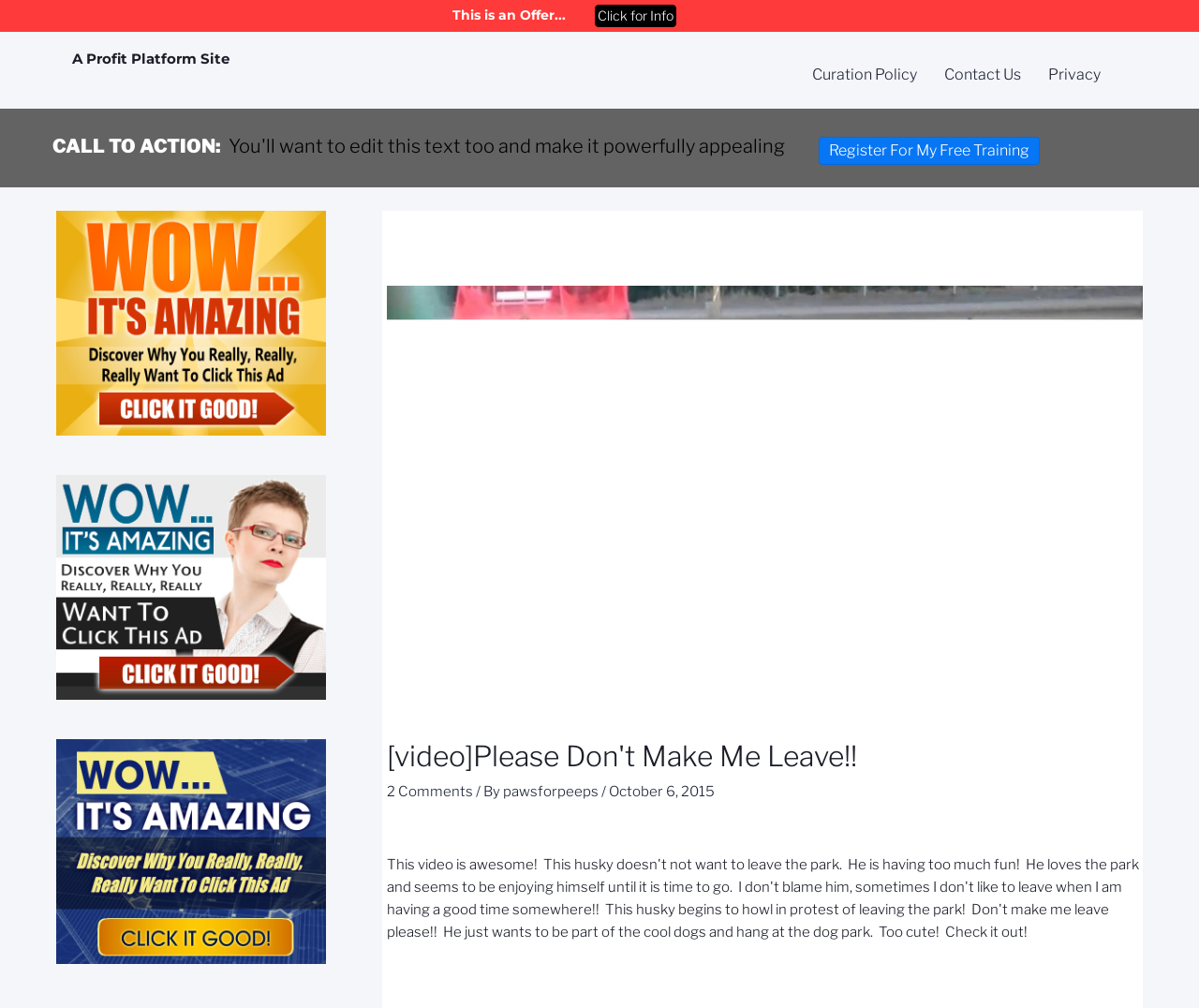What is the author of the video?
Based on the image, give a concise answer in the form of a single word or short phrase.

pawsforpeeps